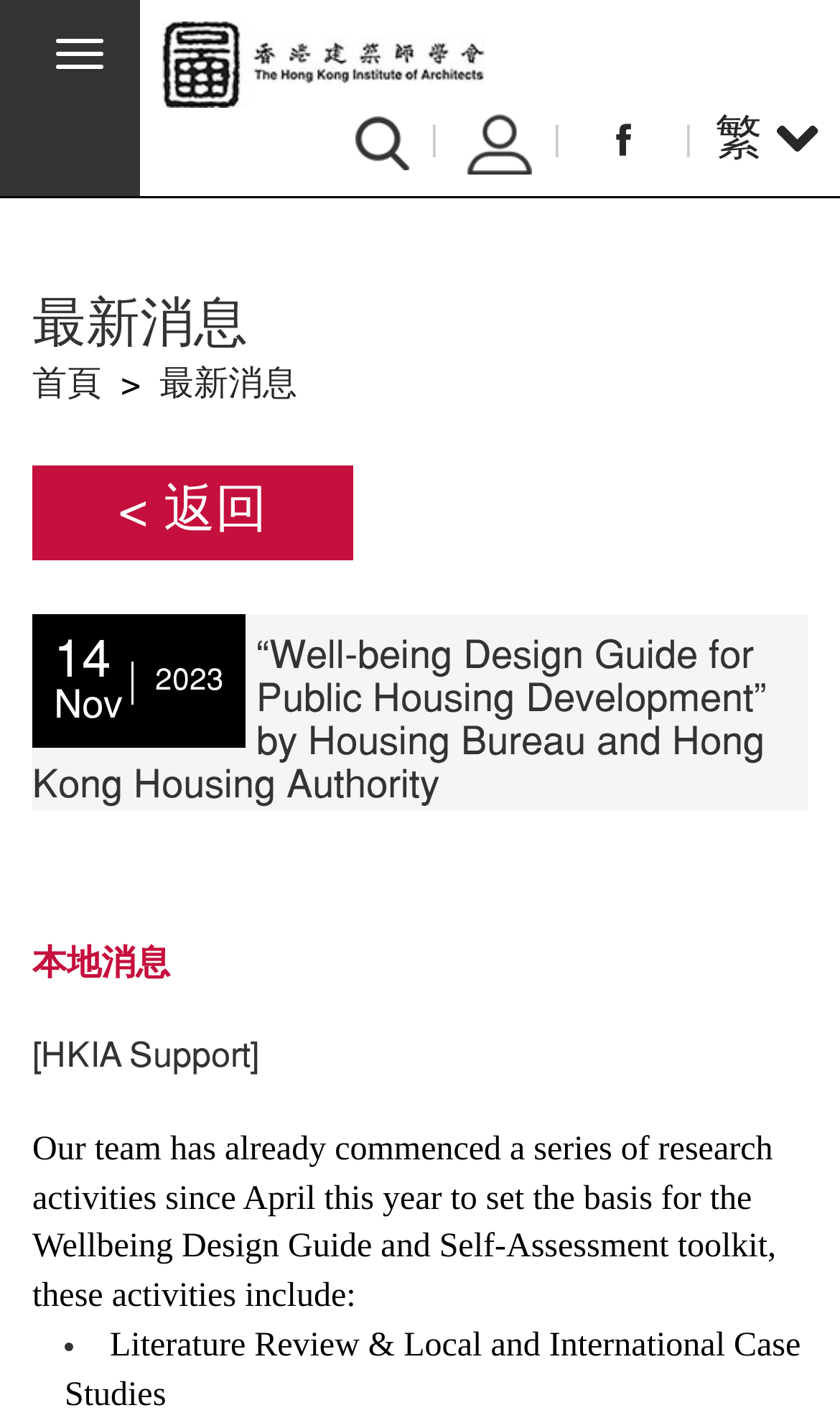Pinpoint the bounding box coordinates of the element you need to click to execute the following instruction: "Go to 會員專區". The bounding box should be represented by four float numbers between 0 and 1, in the format [left, top, right, bottom].

[0.549, 0.089, 0.633, 0.113]